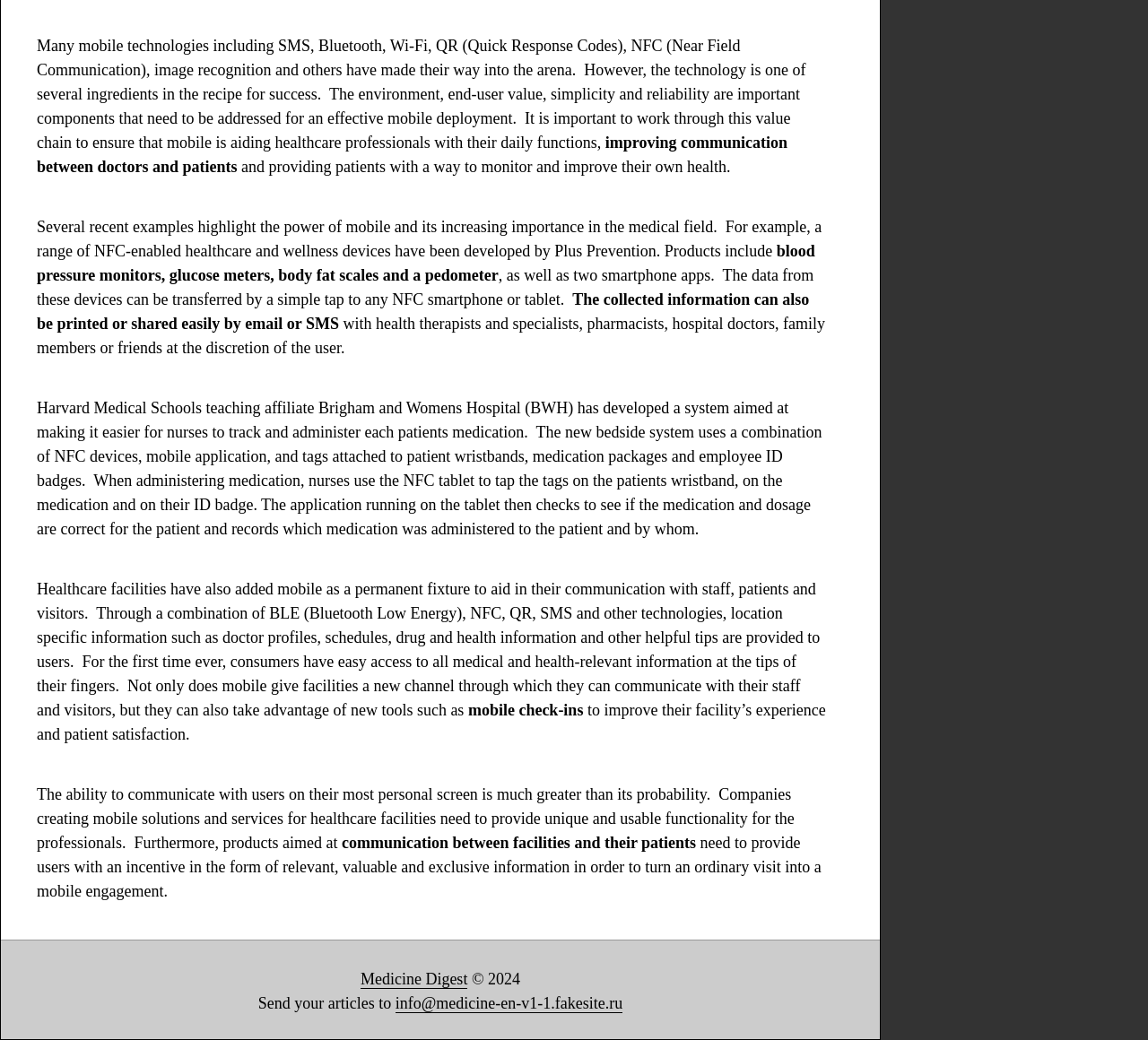Bounding box coordinates are specified in the format (top-left x, top-left y, bottom-right x, bottom-right y). All values are floating point numbers bounded between 0 and 1. Please provide the bounding box coordinate of the region this sentence describes: Medicine Digest

[0.314, 0.933, 0.407, 0.951]